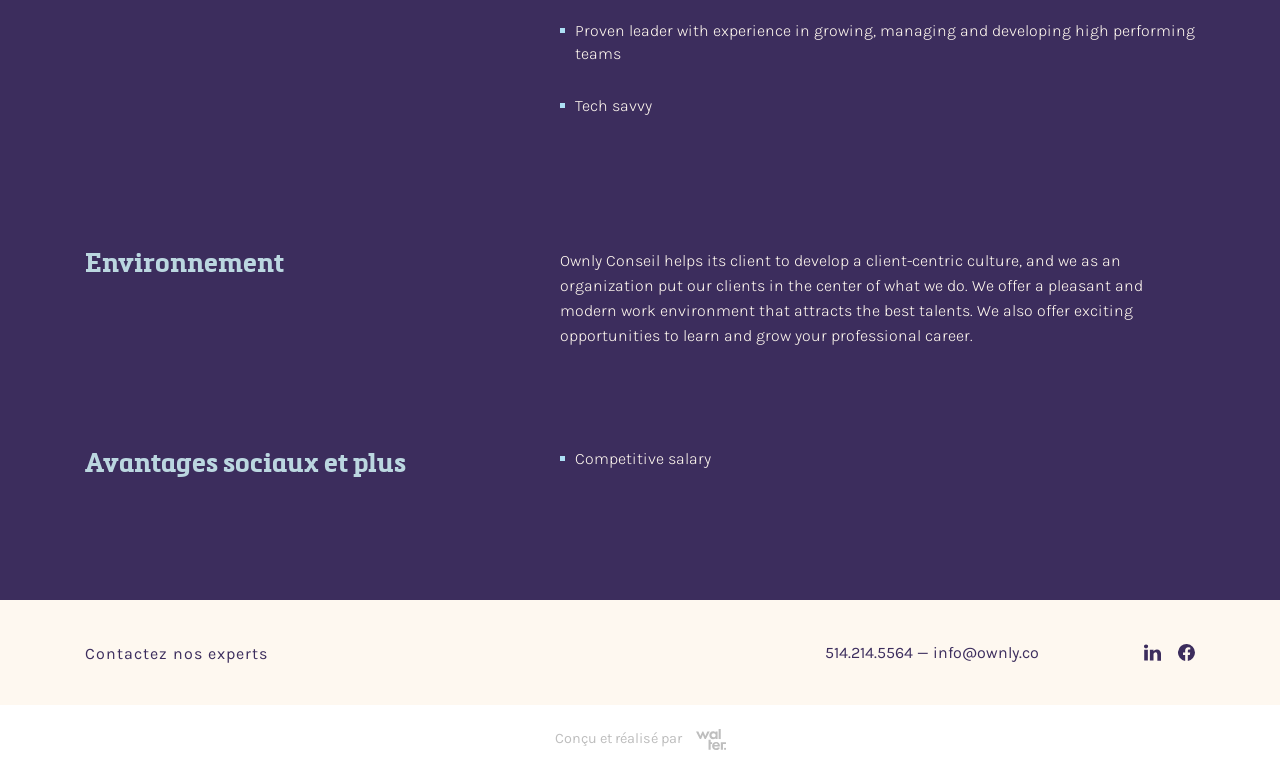Using the element description provided, determine the bounding box coordinates in the format (top-left x, top-left y, bottom-right x, bottom-right y). Ensure that all values are floating point numbers between 0 and 1. Element description: info@ownly.co

[0.729, 0.834, 0.812, 0.859]